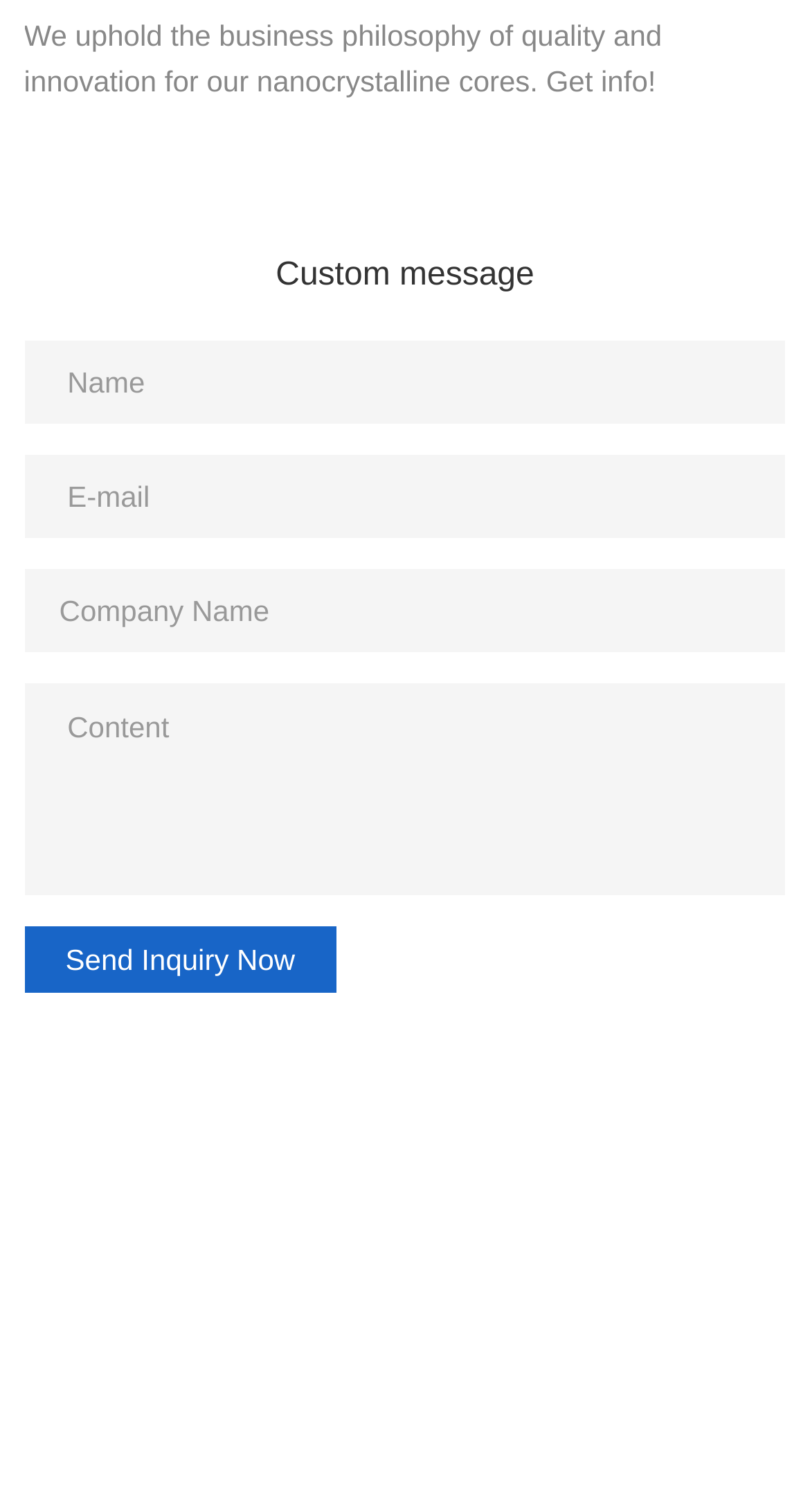Ascertain the bounding box coordinates for the UI element detailed here: "name="name" placeholder="Name"". The coordinates should be provided as [left, top, right, bottom] with each value being a float between 0 and 1.

[0.03, 0.225, 0.97, 0.28]